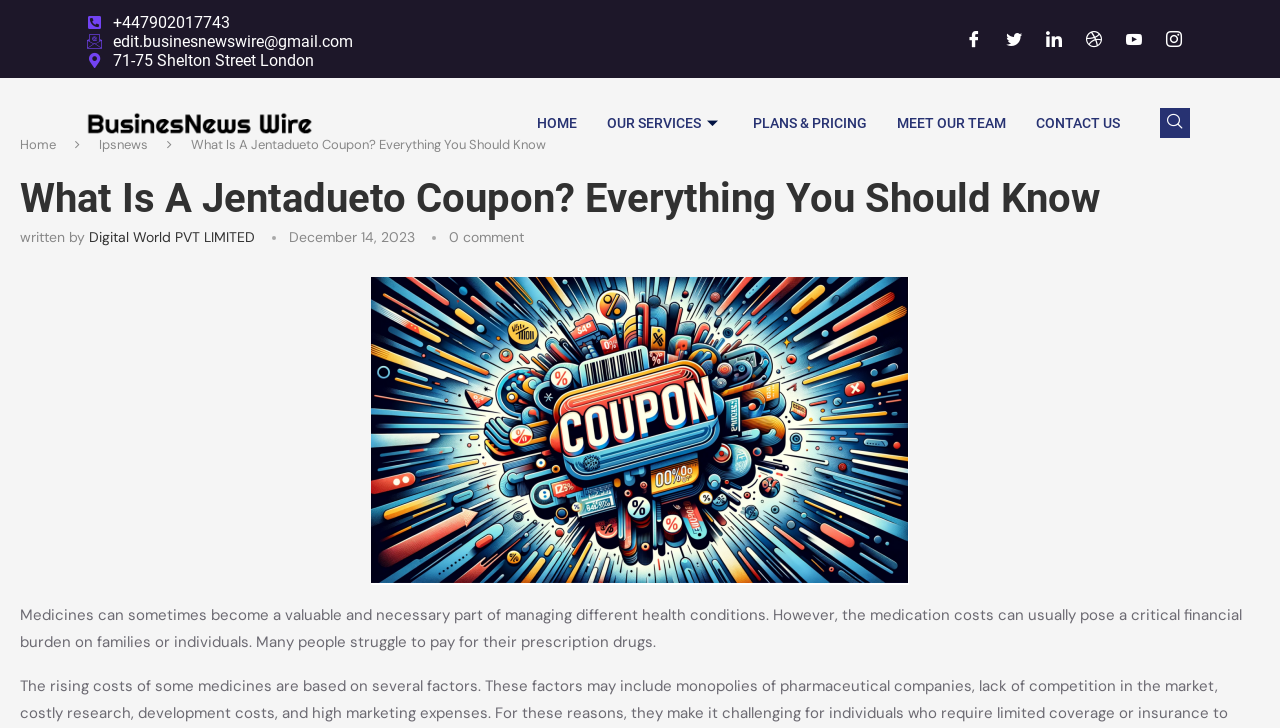Extract the text of the main heading from the webpage.

What Is A Jentadueto Coupon? Everything You Should Know